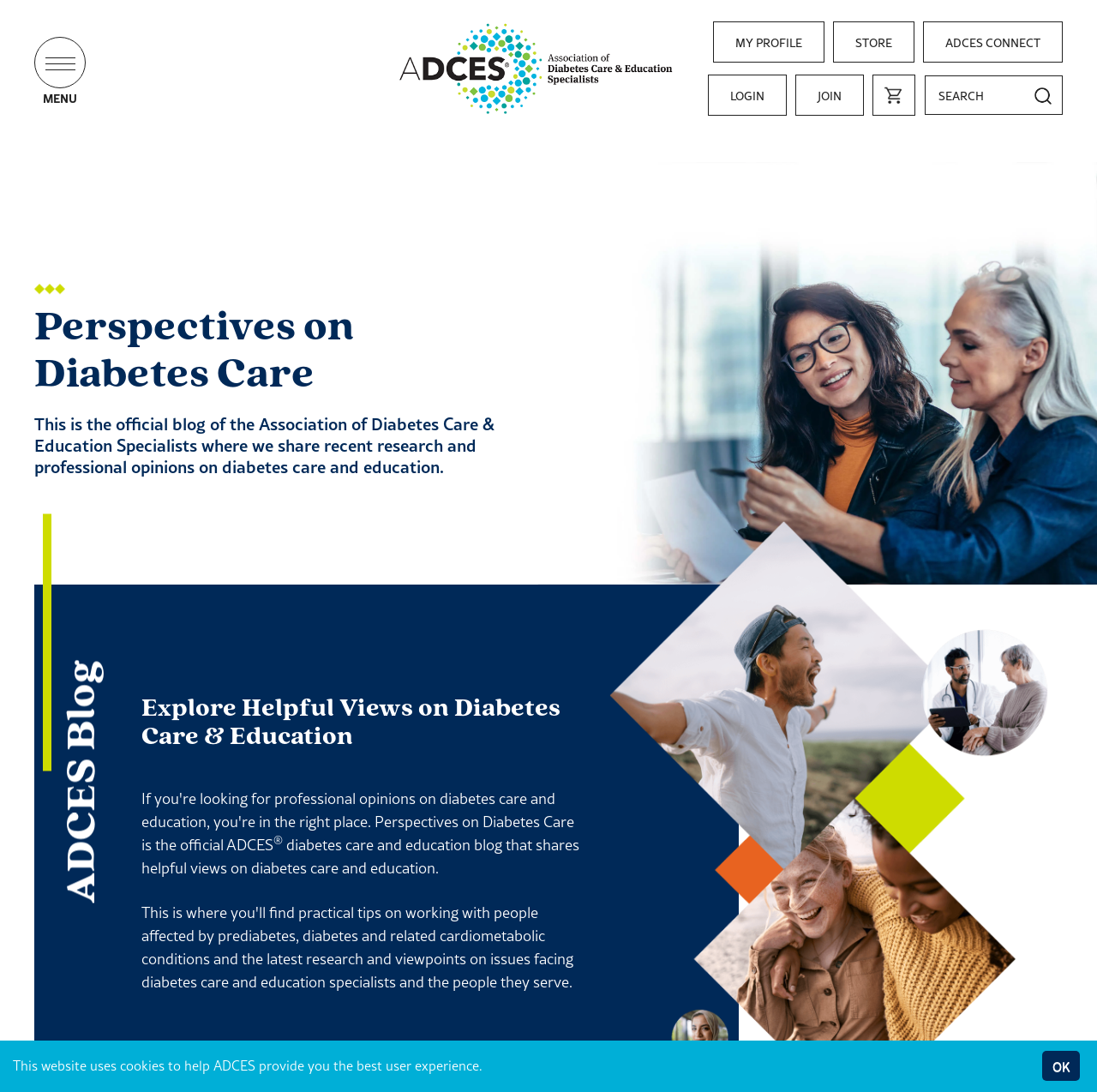Please identify the bounding box coordinates for the region that you need to click to follow this instruction: "Explore ADCES CONNECT".

[0.841, 0.02, 0.969, 0.057]